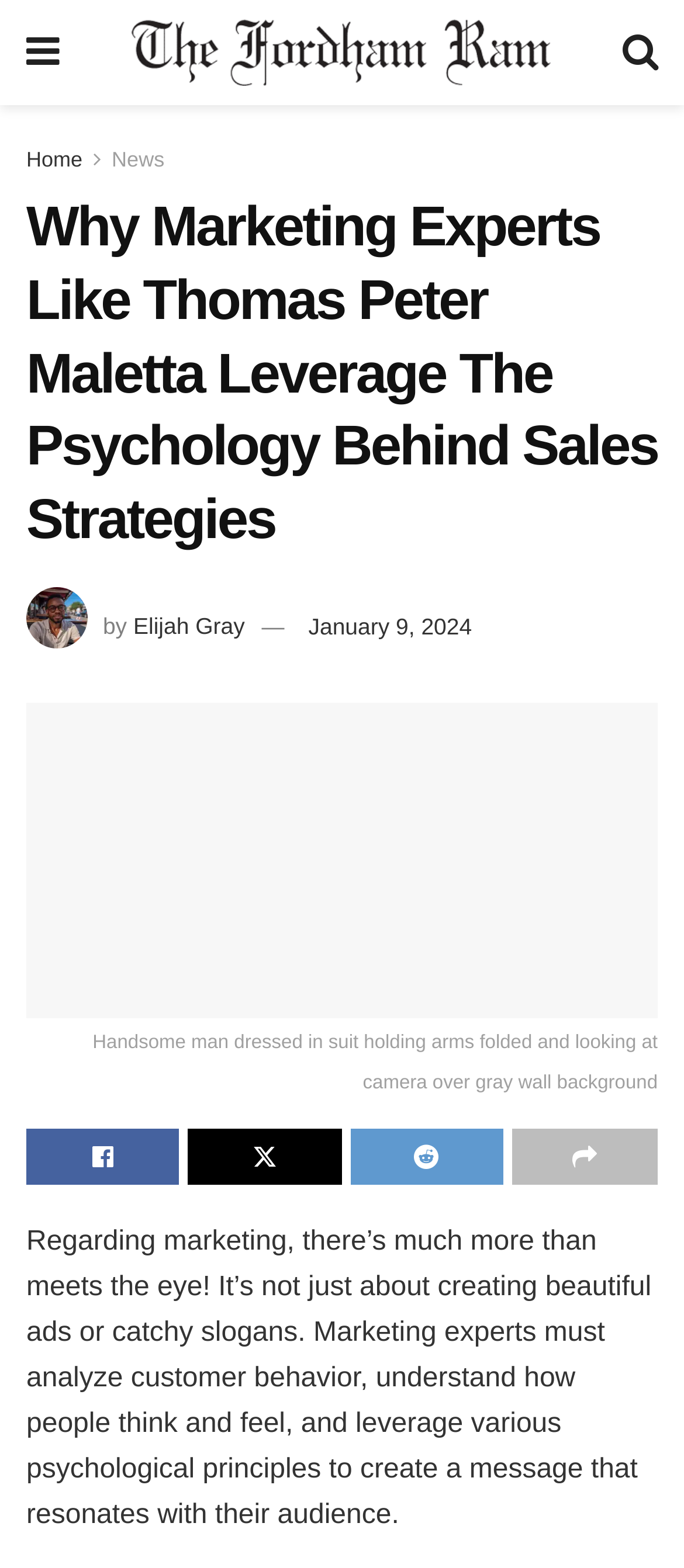Please identify the bounding box coordinates of the element I should click to complete this instruction: 'Read the article by Elijah Gray'. The coordinates should be given as four float numbers between 0 and 1, like this: [left, top, right, bottom].

[0.195, 0.391, 0.358, 0.408]